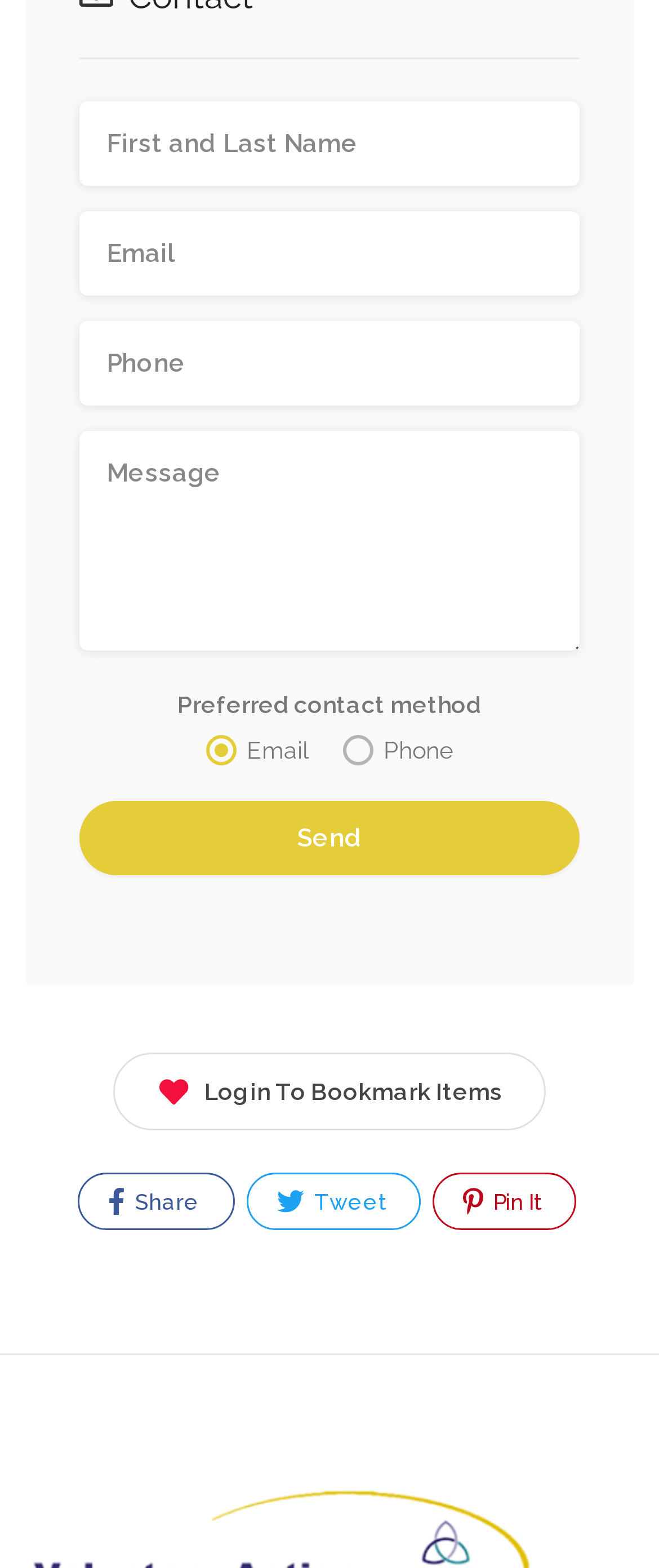Identify the bounding box for the UI element specified in this description: "Login To Bookmark Items". The coordinates must be four float numbers between 0 and 1, formatted as [left, top, right, bottom].

[0.172, 0.672, 0.828, 0.721]